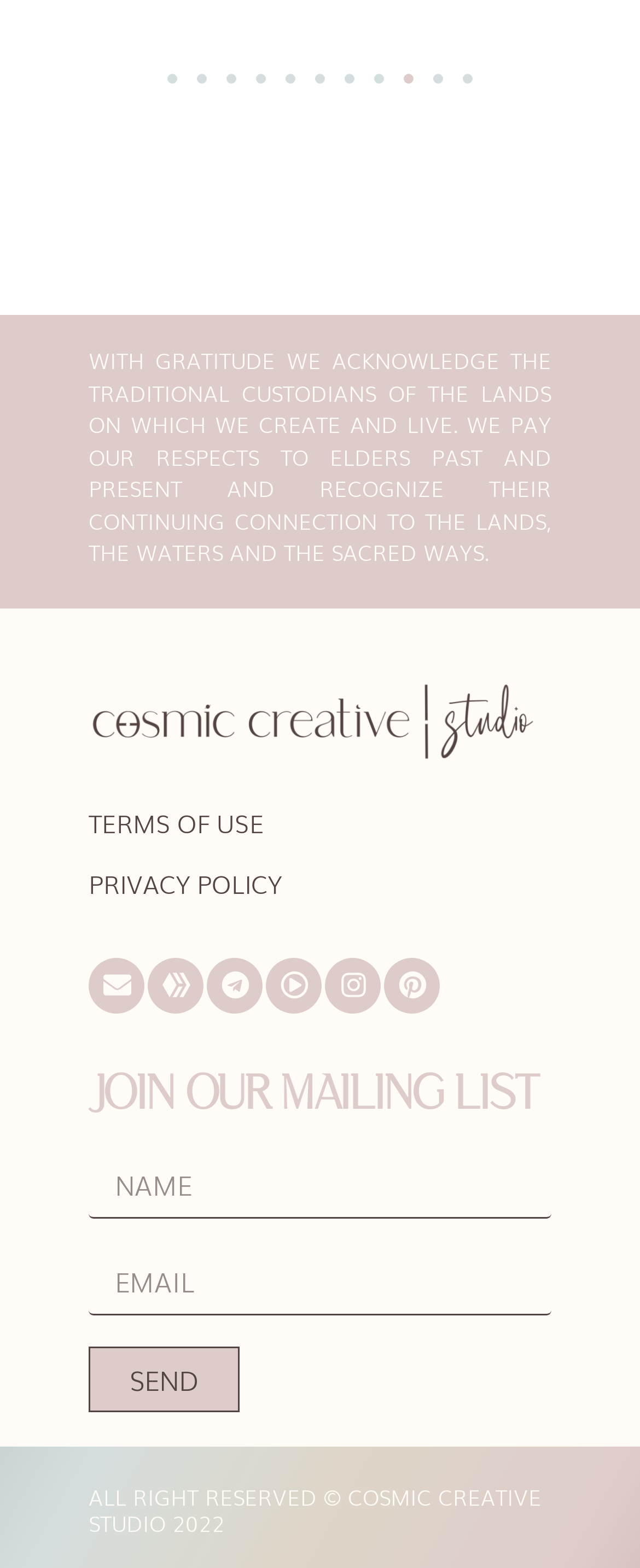Please respond in a single word or phrase: 
How many slide buttons are there?

11